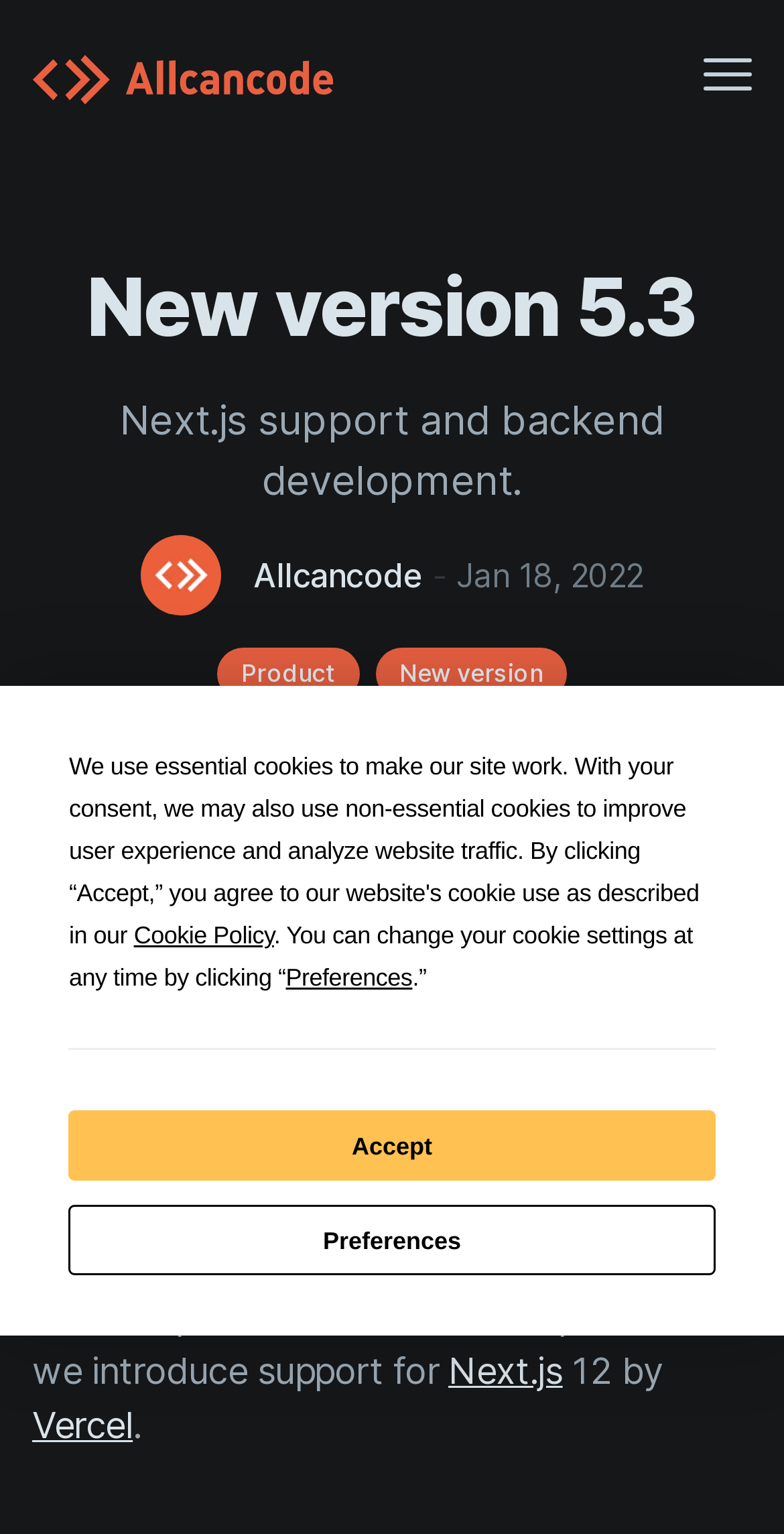Could you find the bounding box coordinates of the clickable area to complete this instruction: "Click the 'Menu' button"?

[0.897, 0.033, 0.959, 0.064]